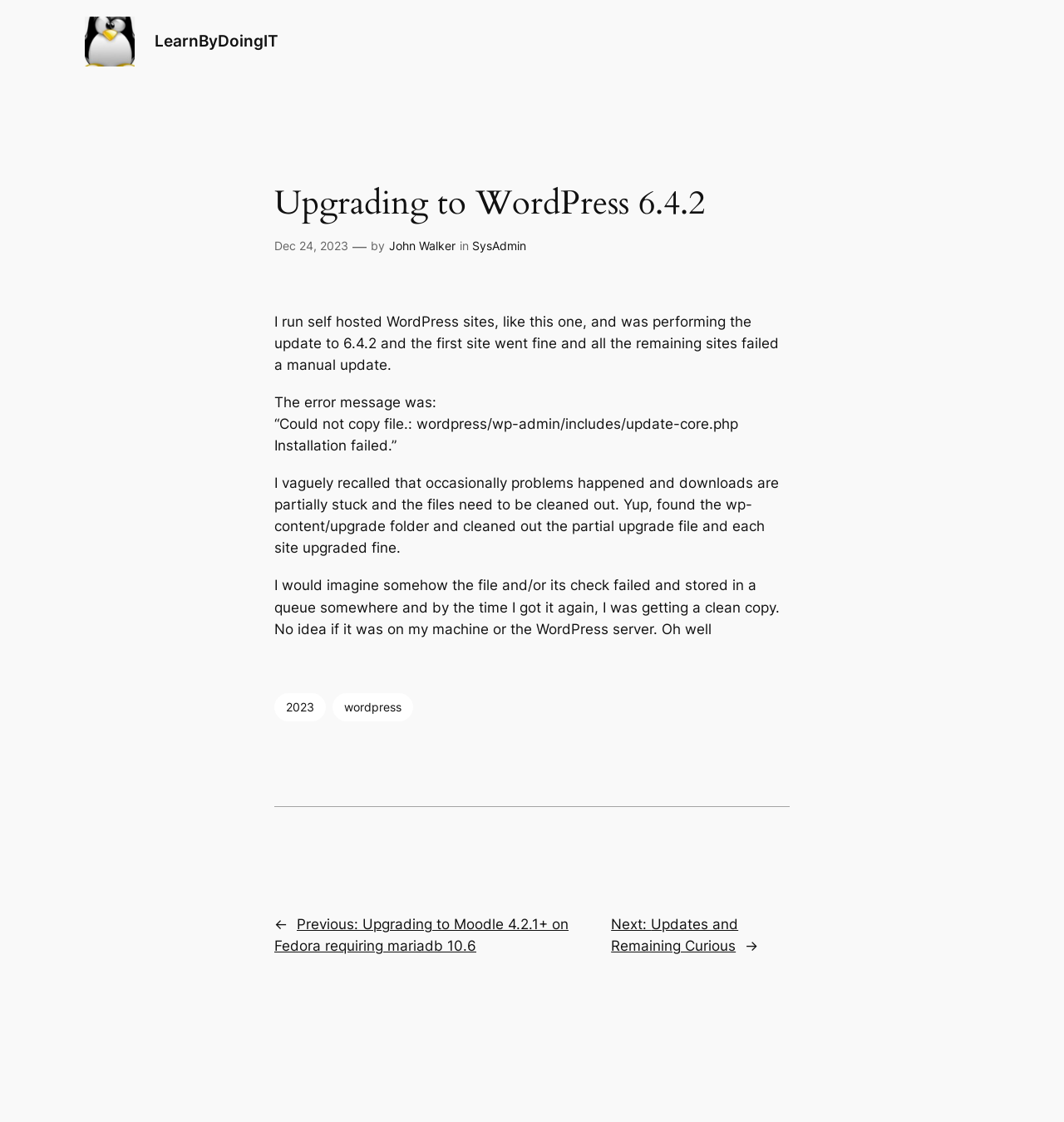What is the solution to the update problem?
Observe the image and answer the question with a one-word or short phrase response.

Cleaning out partial upgrade files